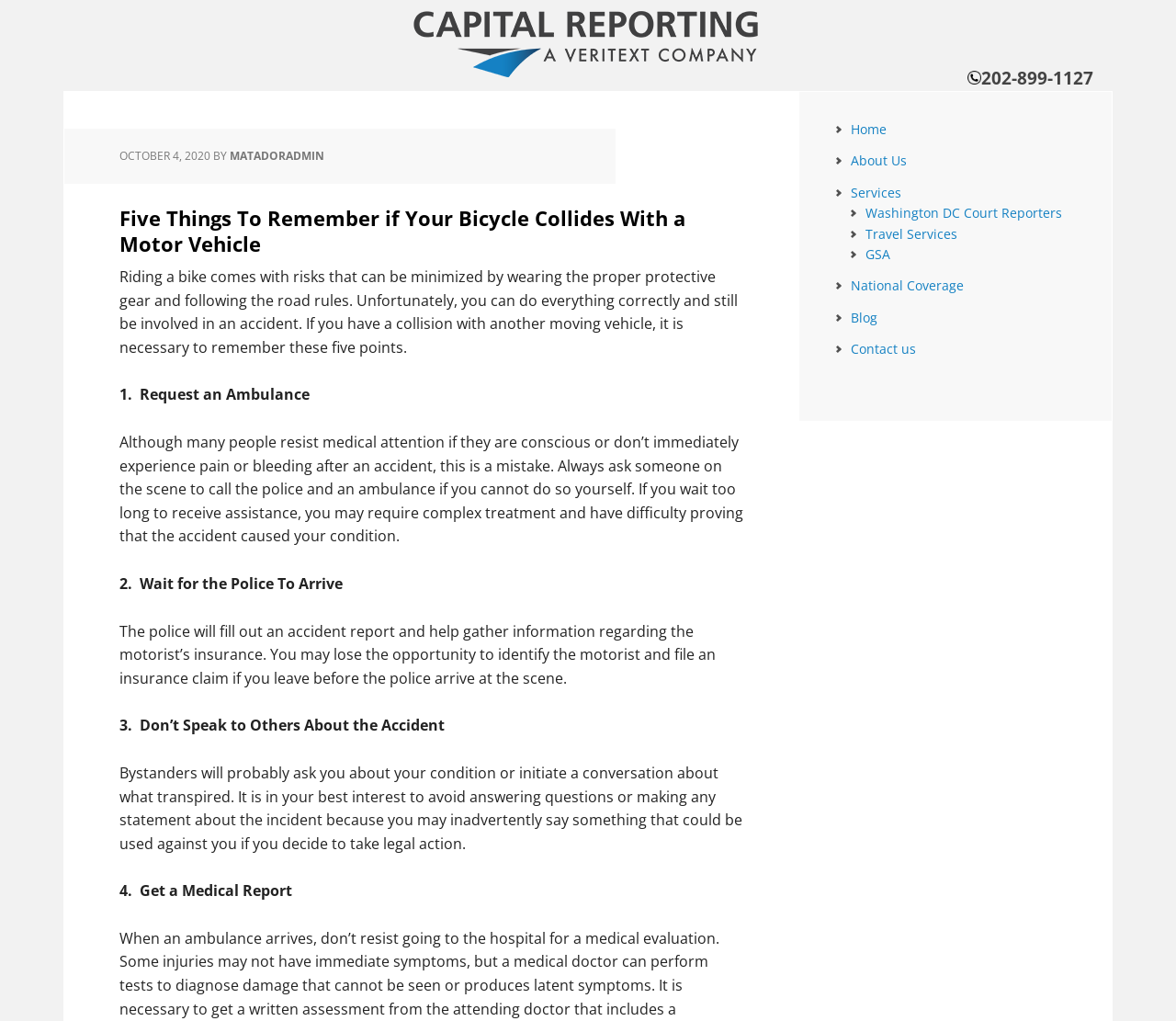Answer this question using a single word or a brief phrase:
What is the category of the article on the webpage?

Bicycle accident